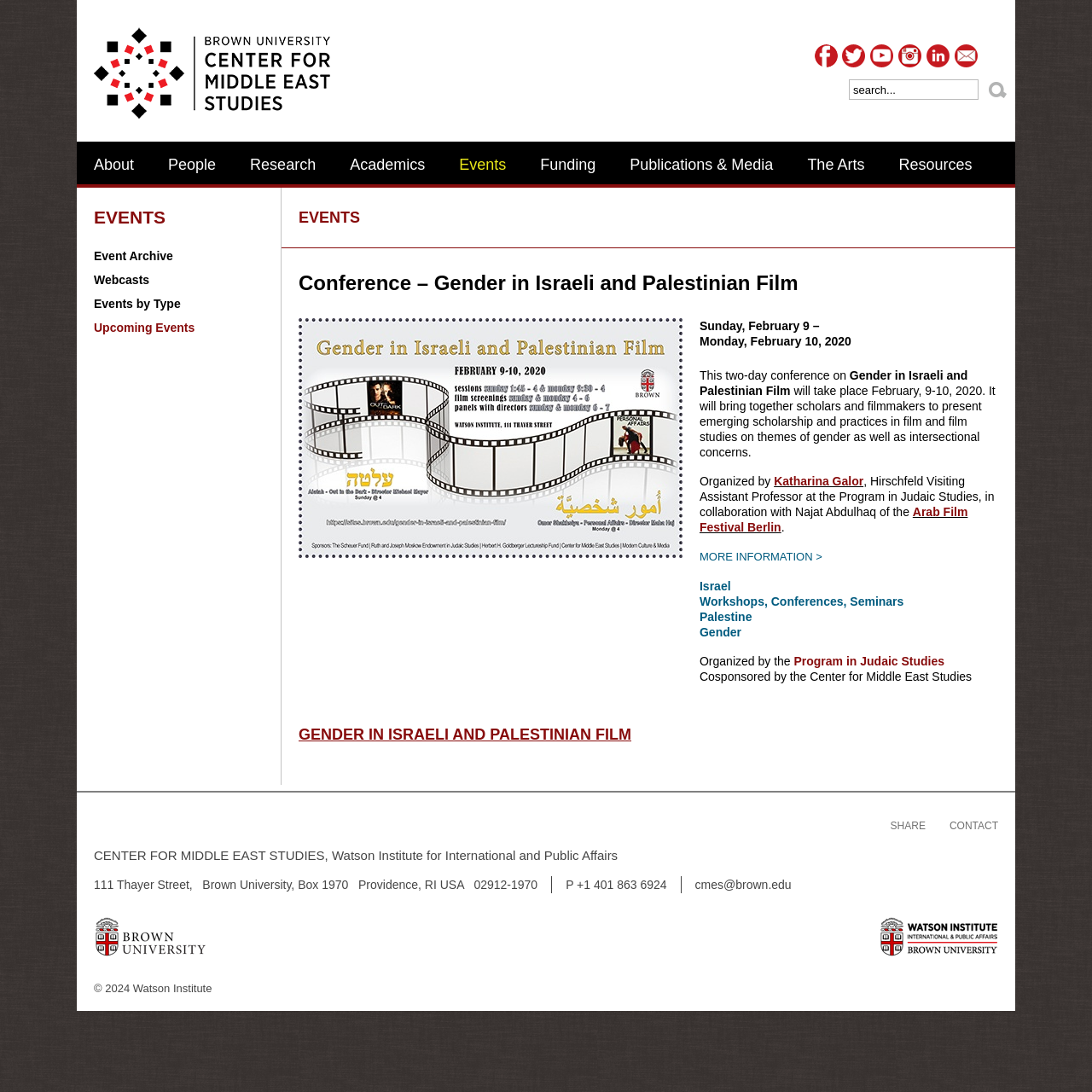Identify the bounding box coordinates for the region to click in order to carry out this instruction: "Contact the Center for Middle East Studies". Provide the coordinates using four float numbers between 0 and 1, formatted as [left, top, right, bottom].

[0.859, 0.745, 0.914, 0.767]